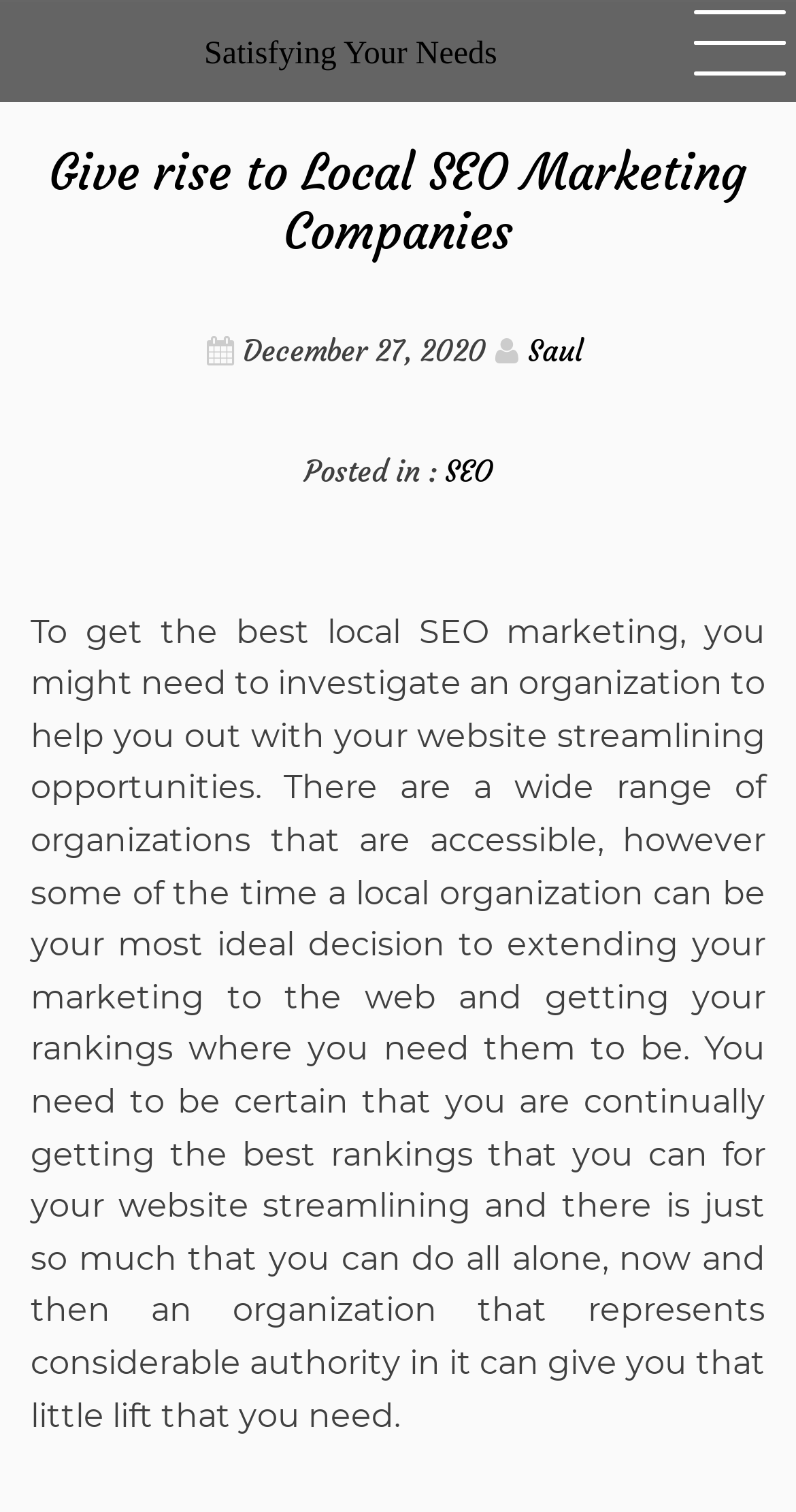What is the author of the article?
Look at the image and respond with a one-word or short phrase answer.

Saul